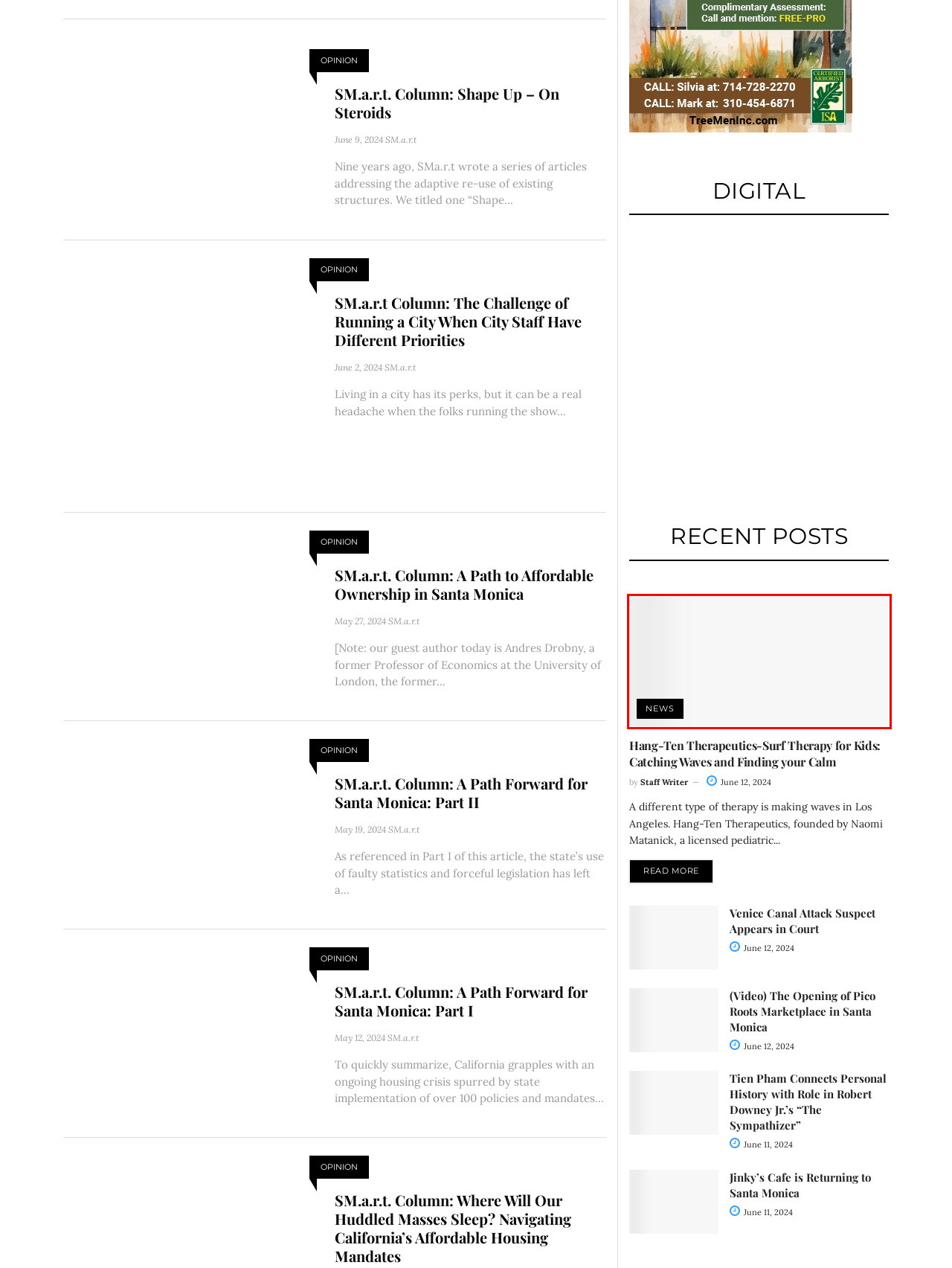Inspect the screenshot of a webpage with a red rectangle bounding box. Identify the webpage description that best corresponds to the new webpage after clicking the element inside the bounding box. Here are the candidates:
A. SM.a.r.t, Author at SM Mirror
B. Venice Canal Attack Suspect Appears in Court - SM Mirror
C. SM.a.r.t. Column: Shape Up - On Steroids - SM Mirror
D. (Video) The Opening of Pico Roots Marketplace in Santa Monica - SM Mirror
E. Hang-Ten Therapeutics-Surf Therapy for Kids: Catching Waves and Finding your Calm - SM Mirror
F. Jinky’s Cafe is Returning to Santa Monica - SM Mirror
G. Staff Writer, Author at SM Mirror
H. SM.a.r.t. Column: A Path to Affordable Ownership in Santa Monica - SM Mirror

E